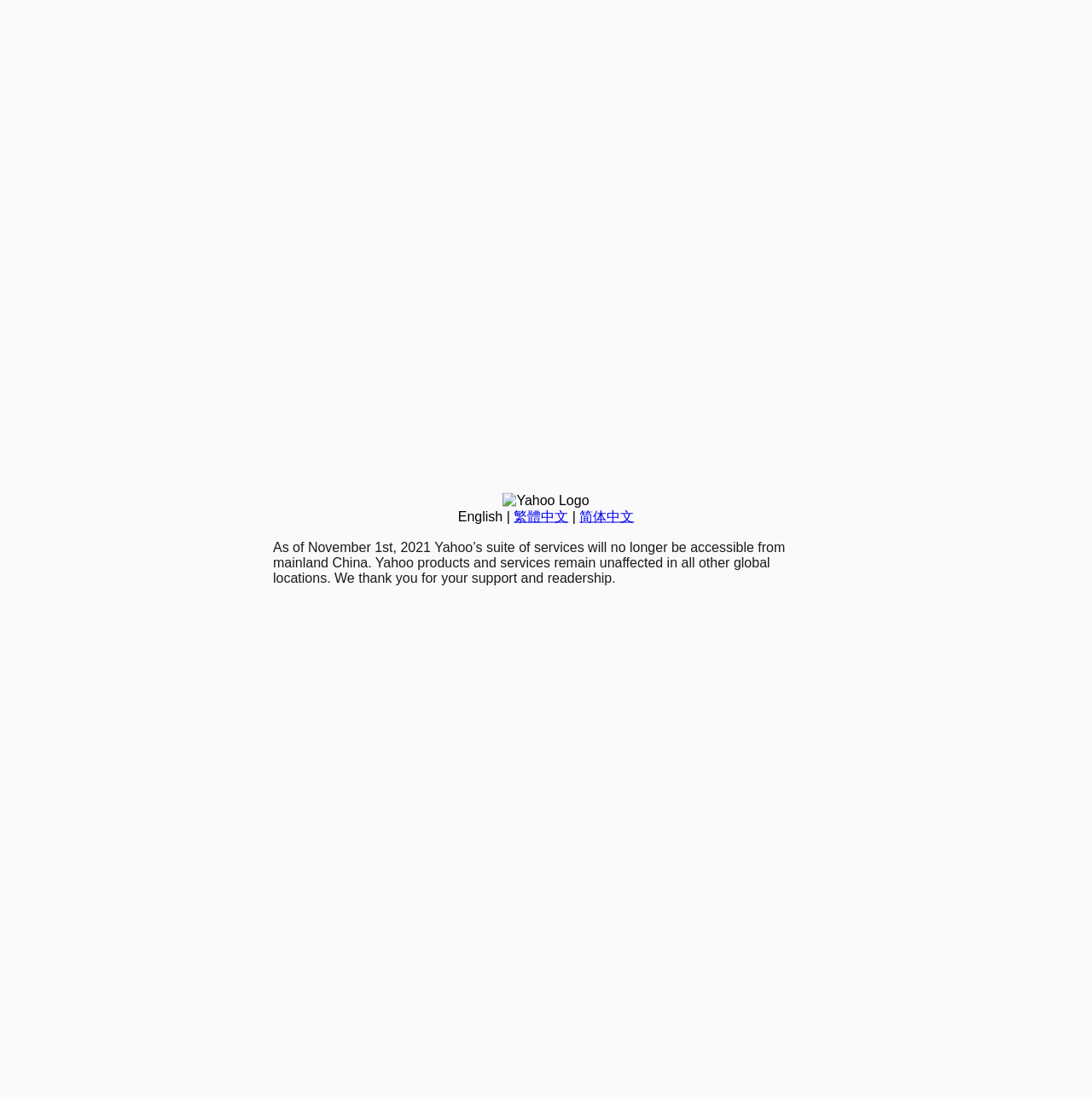Extract the bounding box coordinates for the described element: "繁體中文". The coordinates should be represented as four float numbers between 0 and 1: [left, top, right, bottom].

[0.47, 0.463, 0.52, 0.476]